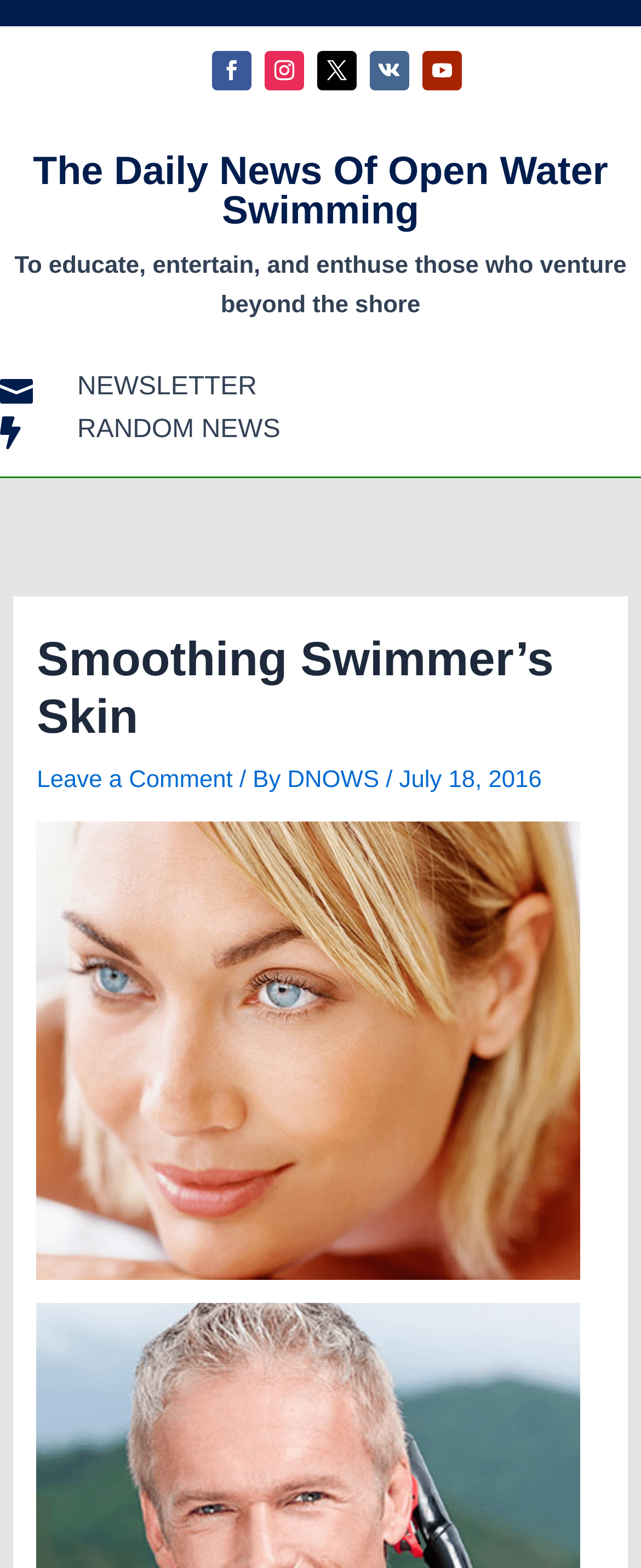Analyze the image and deliver a detailed answer to the question: What is the purpose of the website?

Based on the static text 'To educate, entertain, and enthuse those who venture beyond the shore' on the webpage, it can be inferred that the purpose of the website is to educate, entertain, and enthuse people who are interested in open water swimming.